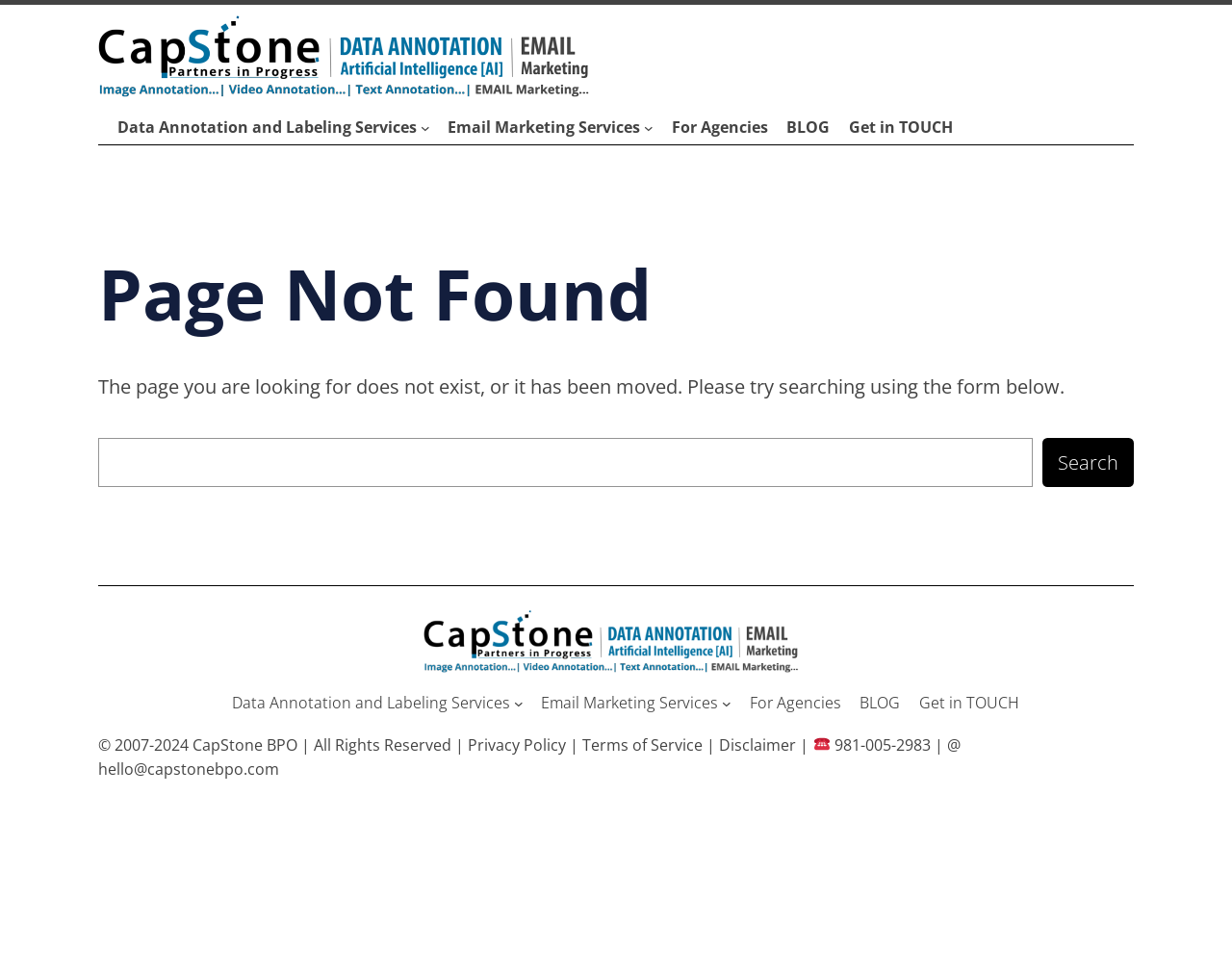Determine the bounding box coordinates (top-left x, top-left y, bottom-right x, bottom-right y) of the UI element described in the following text: BLOG

[0.639, 0.119, 0.674, 0.143]